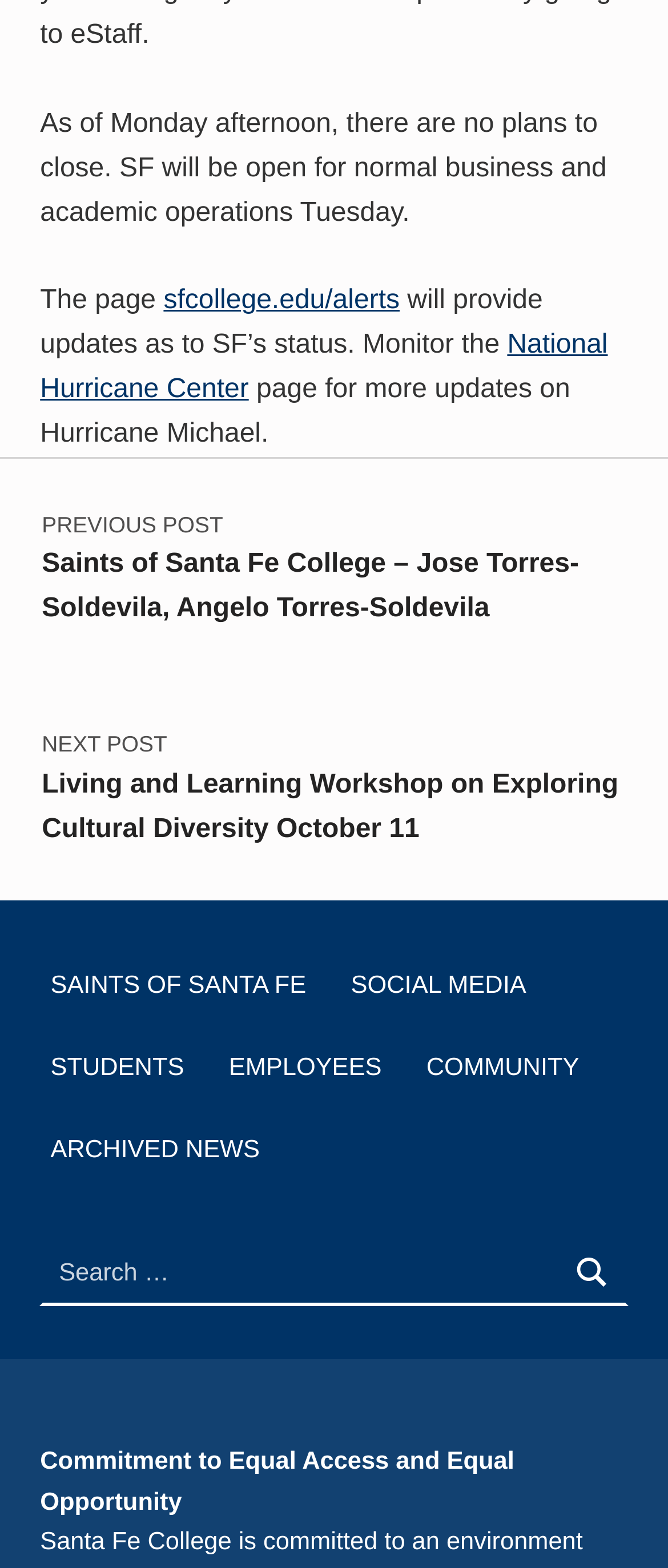Determine the bounding box coordinates for the clickable element to execute this instruction: "search for something". Provide the coordinates as four float numbers between 0 and 1, i.e., [left, top, right, bottom].

[0.06, 0.791, 0.94, 0.833]